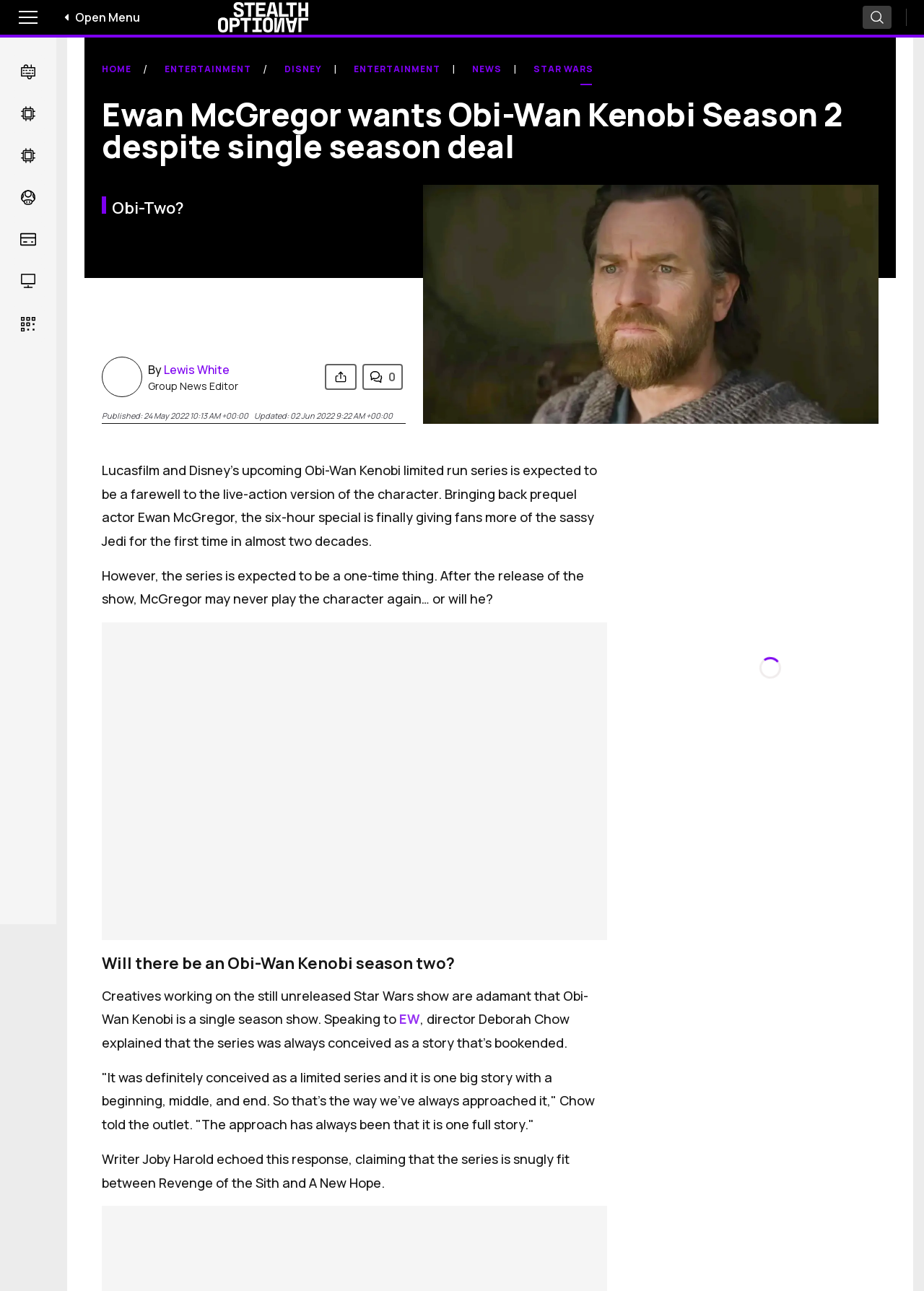Using the given element description, provide the bounding box coordinates (top-left x, top-left y, bottom-right x, bottom-right y) for the corresponding UI element in the screenshot: Hardware

[0.012, 0.043, 0.048, 0.07]